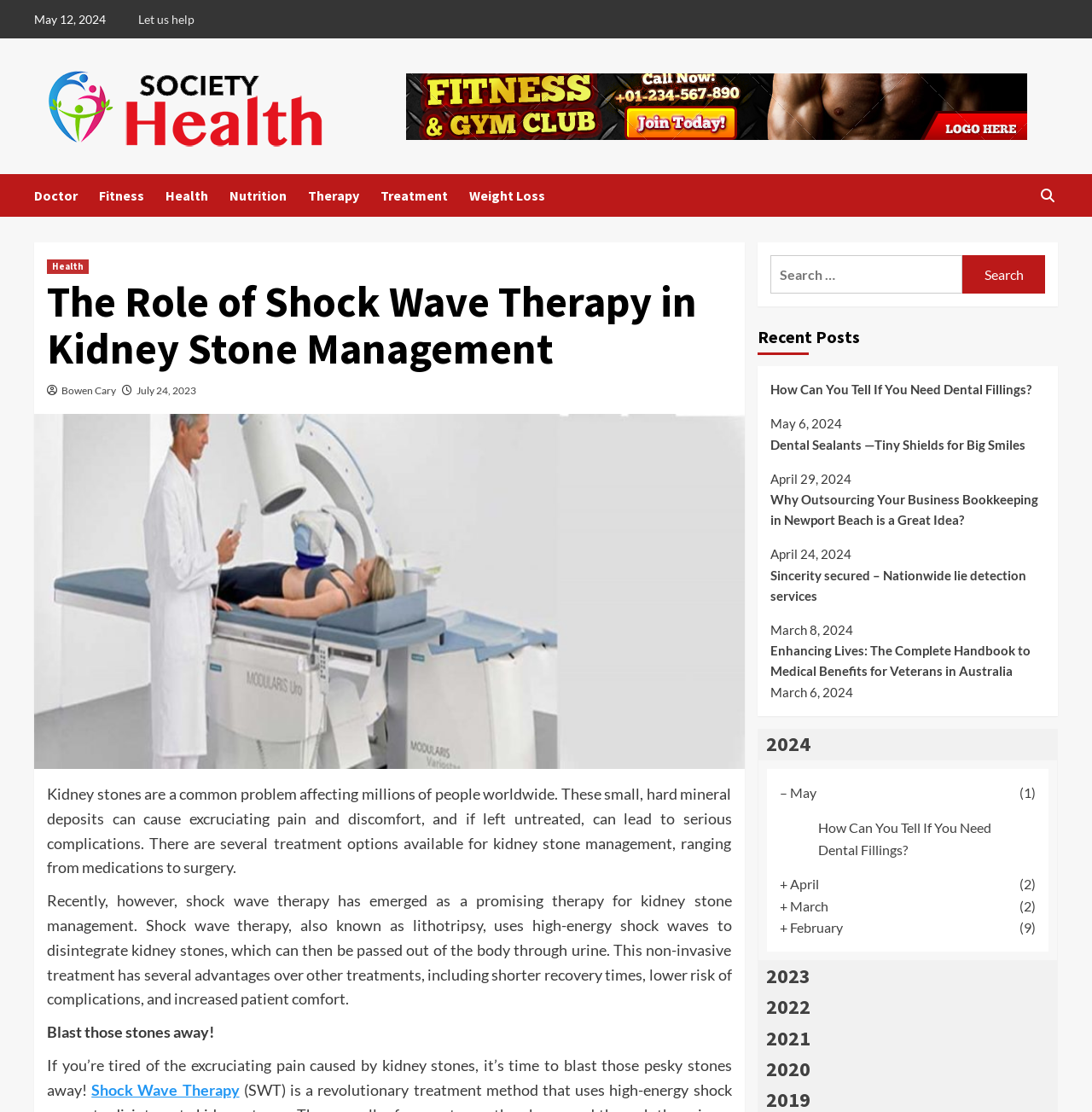Please specify the coordinates of the bounding box for the element that should be clicked to carry out this instruction: "Visit the 'Health' category". The coordinates must be four float numbers between 0 and 1, formatted as [left, top, right, bottom].

[0.152, 0.157, 0.21, 0.195]